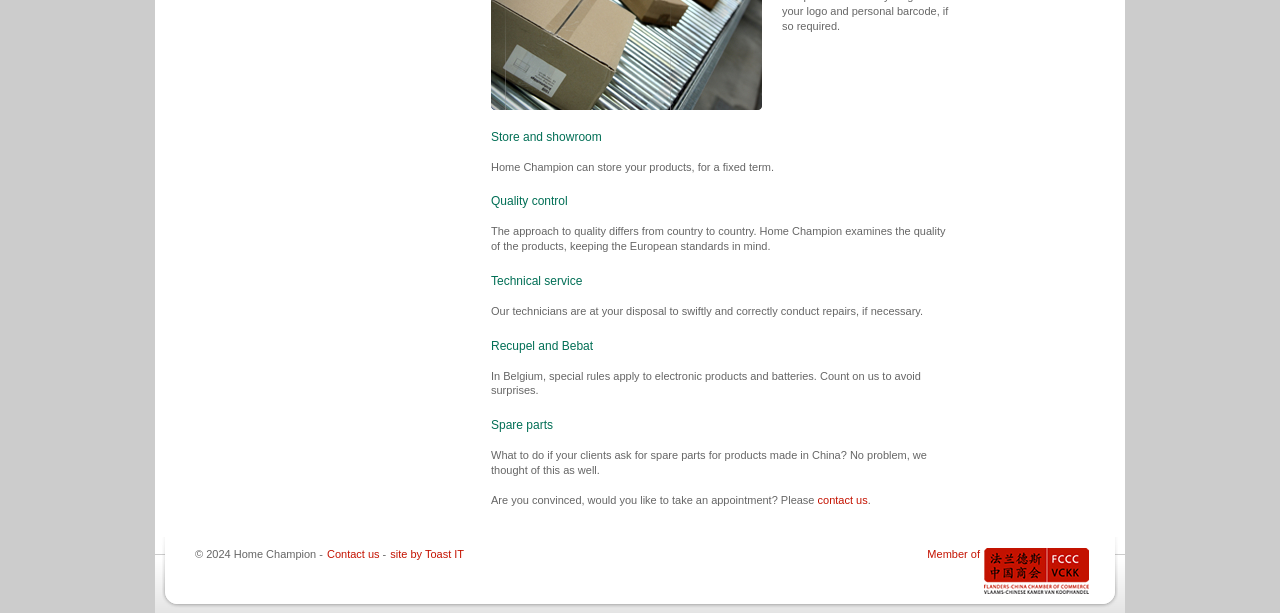What is the purpose of Home Champion's quality control?
Please respond to the question with a detailed and well-explained answer.

According to the StaticText element, Home Champion's quality control is to examine the quality of products, keeping European standards in mind.